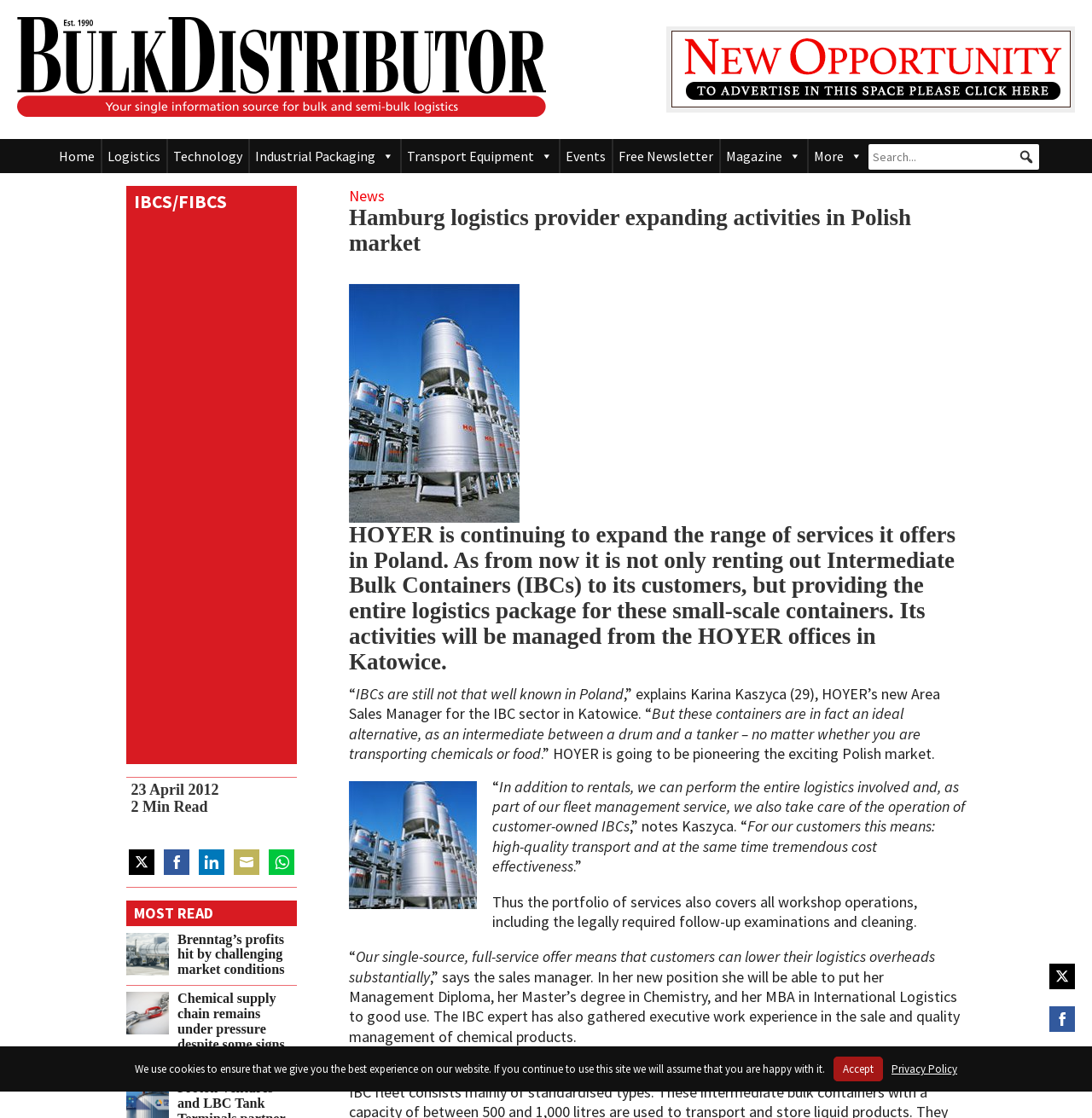Please identify the bounding box coordinates of the area I need to click to accomplish the following instruction: "Read news about Brenntag’s profits".

[0.162, 0.833, 0.261, 0.874]